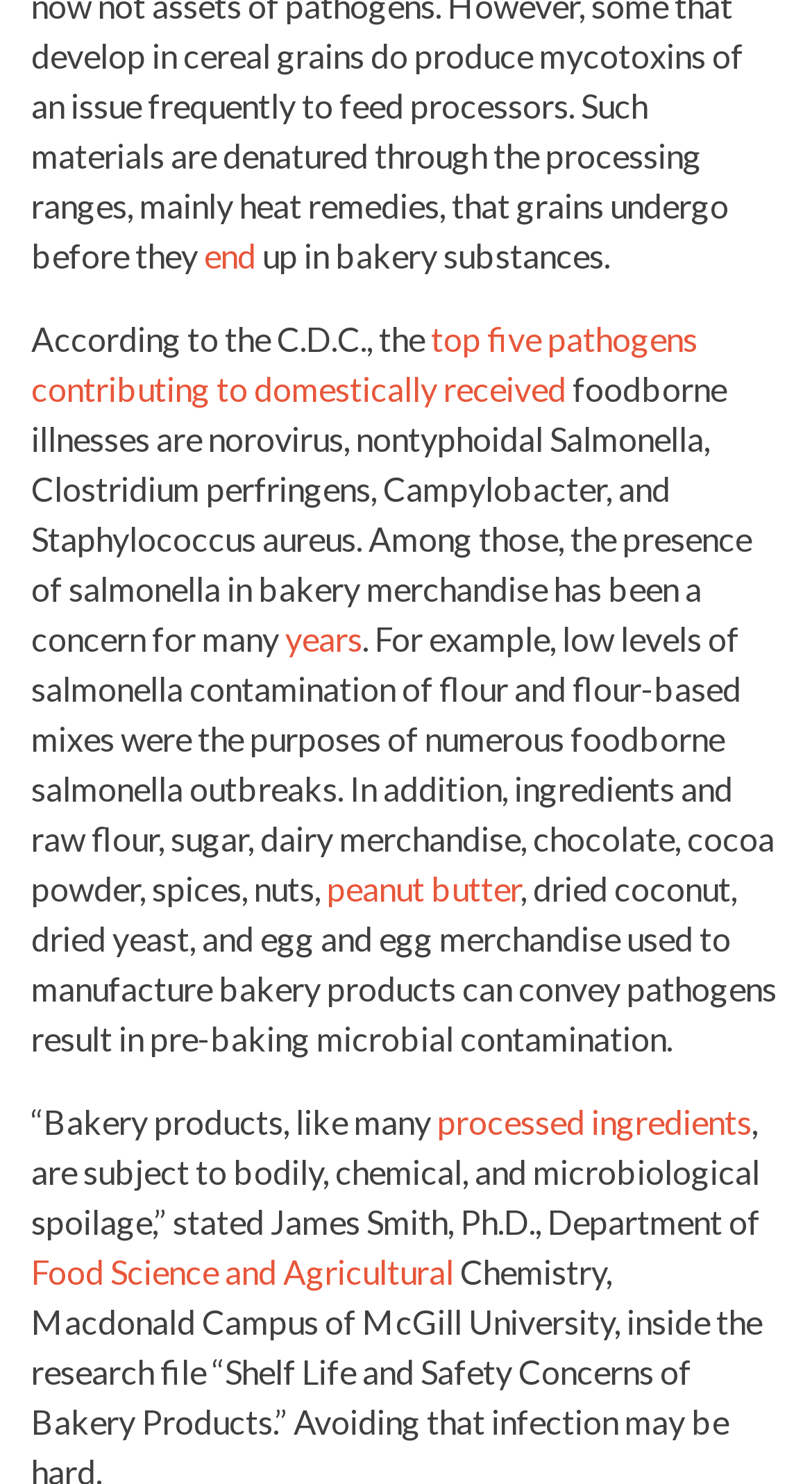Give a short answer using one word or phrase for the question:
What is the department of James Smith, Ph.D.?

Food Science and Agricultural